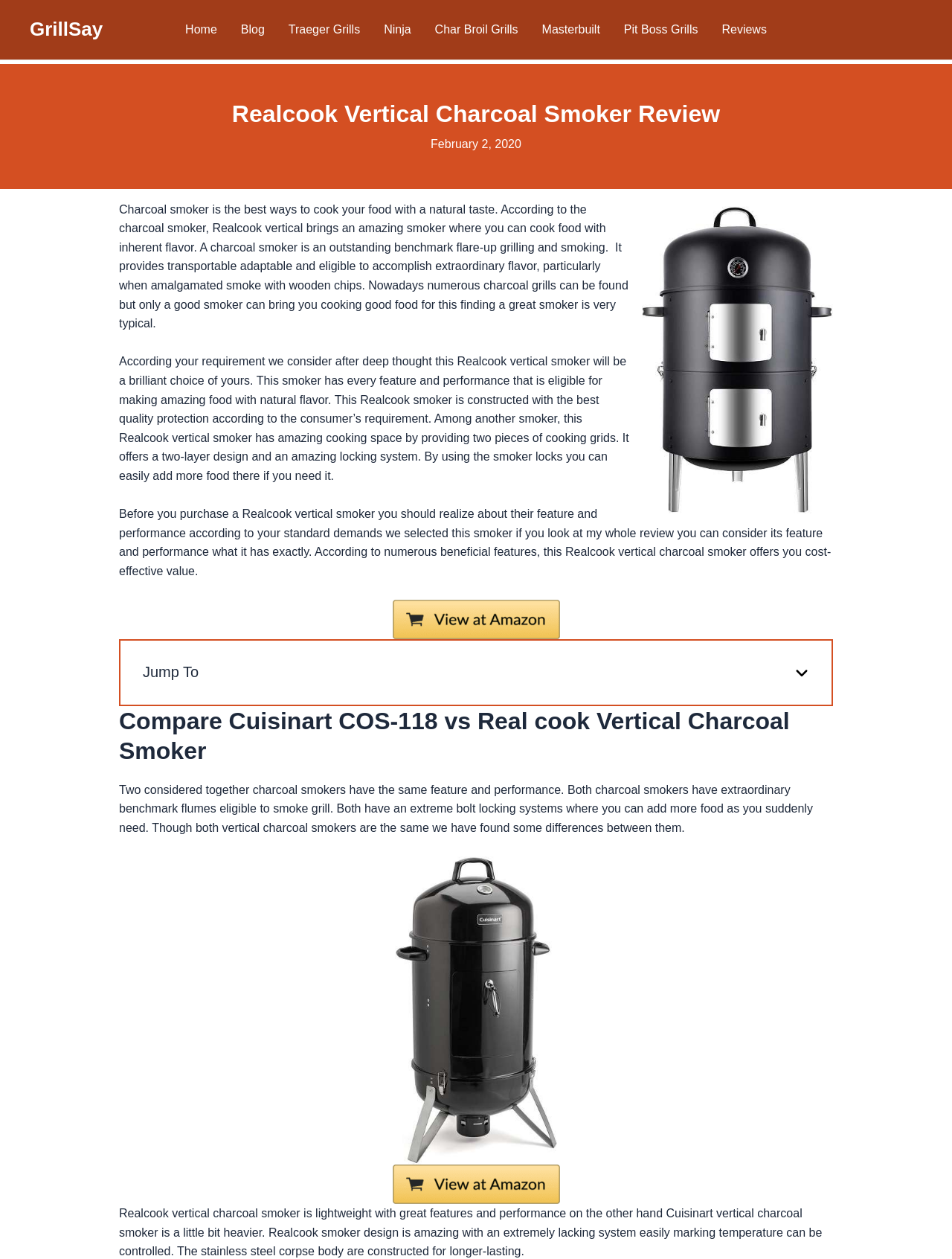Offer a detailed account of what is visible on the webpage.

The webpage is a review of the Realcook Vertical Charcoal Smoker. At the top, there is a navigation menu with 7 links: Home, Blog, Traeger Grills, Ninja, Char Broil Grills, Masterbuilt, and Pit Boss Grills. Below the navigation menu, there is a heading that reads "Realcook Vertical Charcoal Smoker Review". 

On the left side of the page, there is a date "February 2, 2020". Next to the date, there is a figure with a link to the Realcook Vertical Charcoal Smoker Review. Below the figure, there are three paragraphs of text that describe the benefits of using a charcoal smoker, particularly the Realcook vertical smoker. The text explains that the Realcook smoker is a great choice for cooking food with natural flavor and has features such as a two-layer design, an amazing locking system, and a large cooking space.

Further down the page, there is a section that compares the Realcook Vertical Charcoal Smoker with the Cuisinart COS-118 Vertical Charcoal Smoker. This section includes a heading, two paragraphs of text, and two figures with links to the Cuisinart COS 118 Vertical Charcoal Smoker Review and to view the product on Amazon. The text explains that both smokers have similar features and performance but differ in terms of weight and design. The Realcook smoker is described as lightweight with great features and performance, while the Cuisinart smoker is heavier.